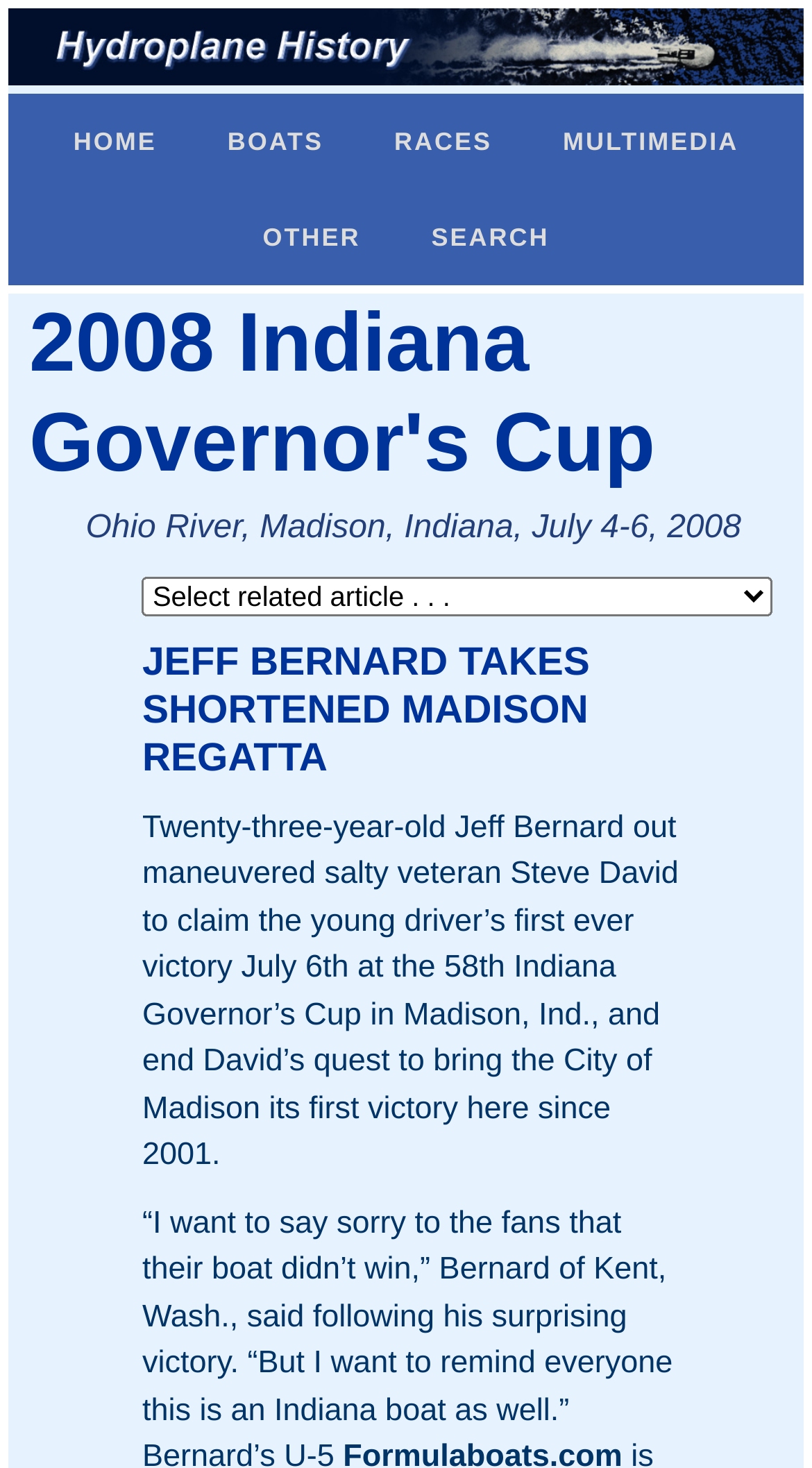Please provide a one-word or short phrase answer to the question:
What is the location of the 2008 Indiana Governor's Cup?

Ohio River, Madison, Indiana